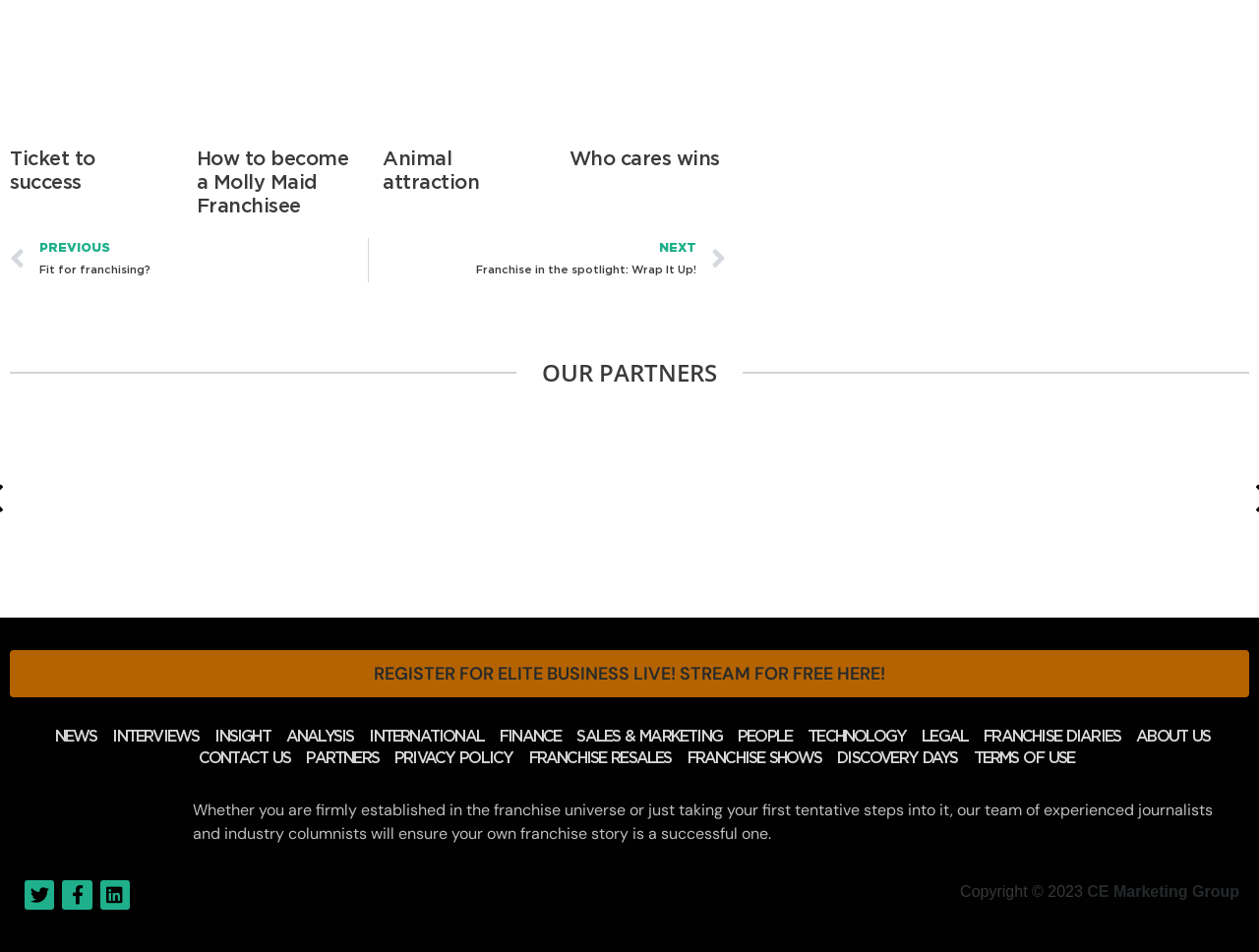Please find the bounding box coordinates for the clickable element needed to perform this instruction: "Click on 'Ticket to success'".

[0.008, 0.025, 0.132, 0.134]